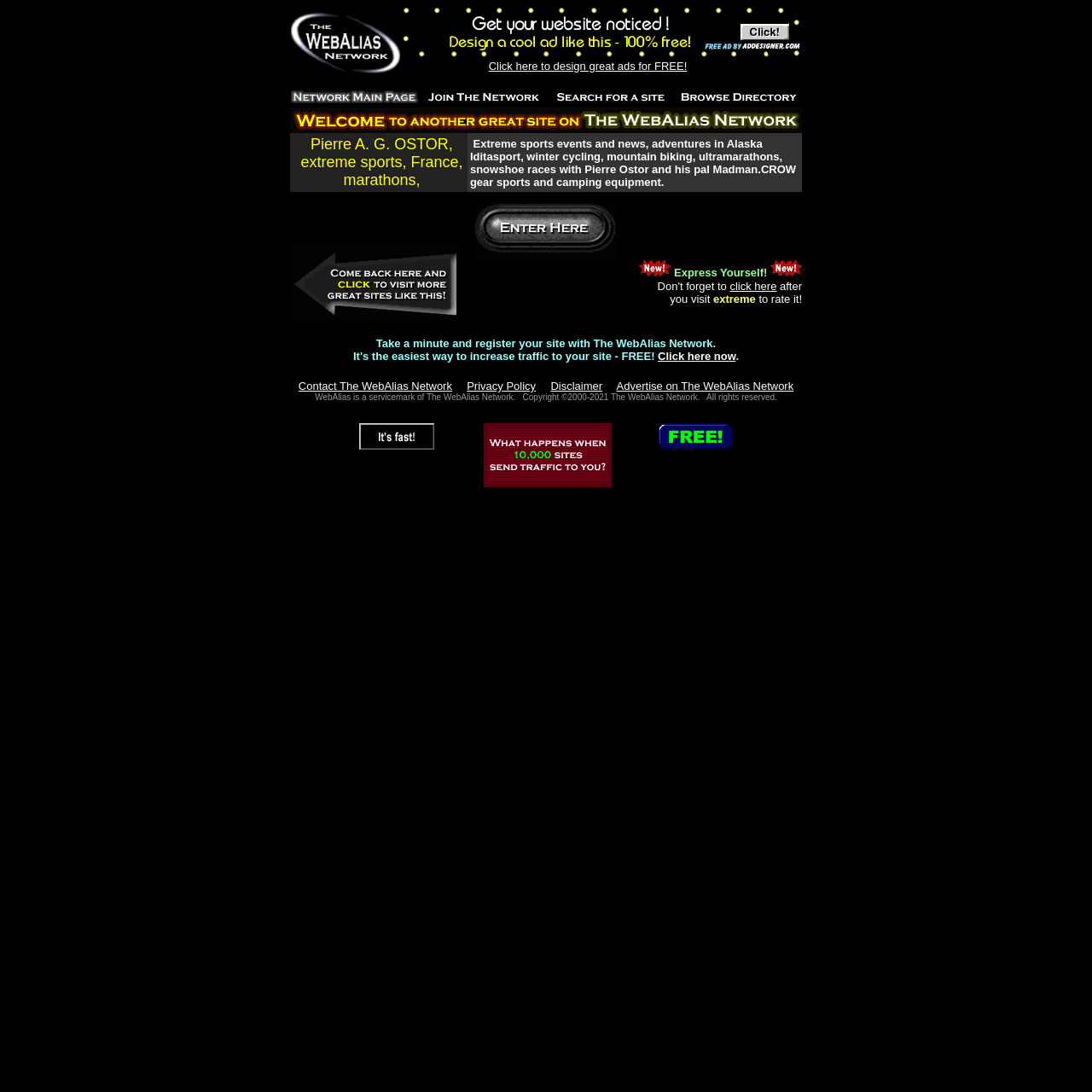What is the name of the extreme sports enthusiast?
Can you offer a detailed and complete answer to this question?

By analyzing the webpage content, I found that the name 'Pierre Ostor' is mentioned in the text 'Extreme sports events and news, adventures in Alaska Iditasport, winter cycling, mountain biking, ultramarathons, snowshoe races with Pierre Ostor and his pal Madman.CROW gear sports and camping equipment.' which suggests that Pierre Ostor is an extreme sports enthusiast.